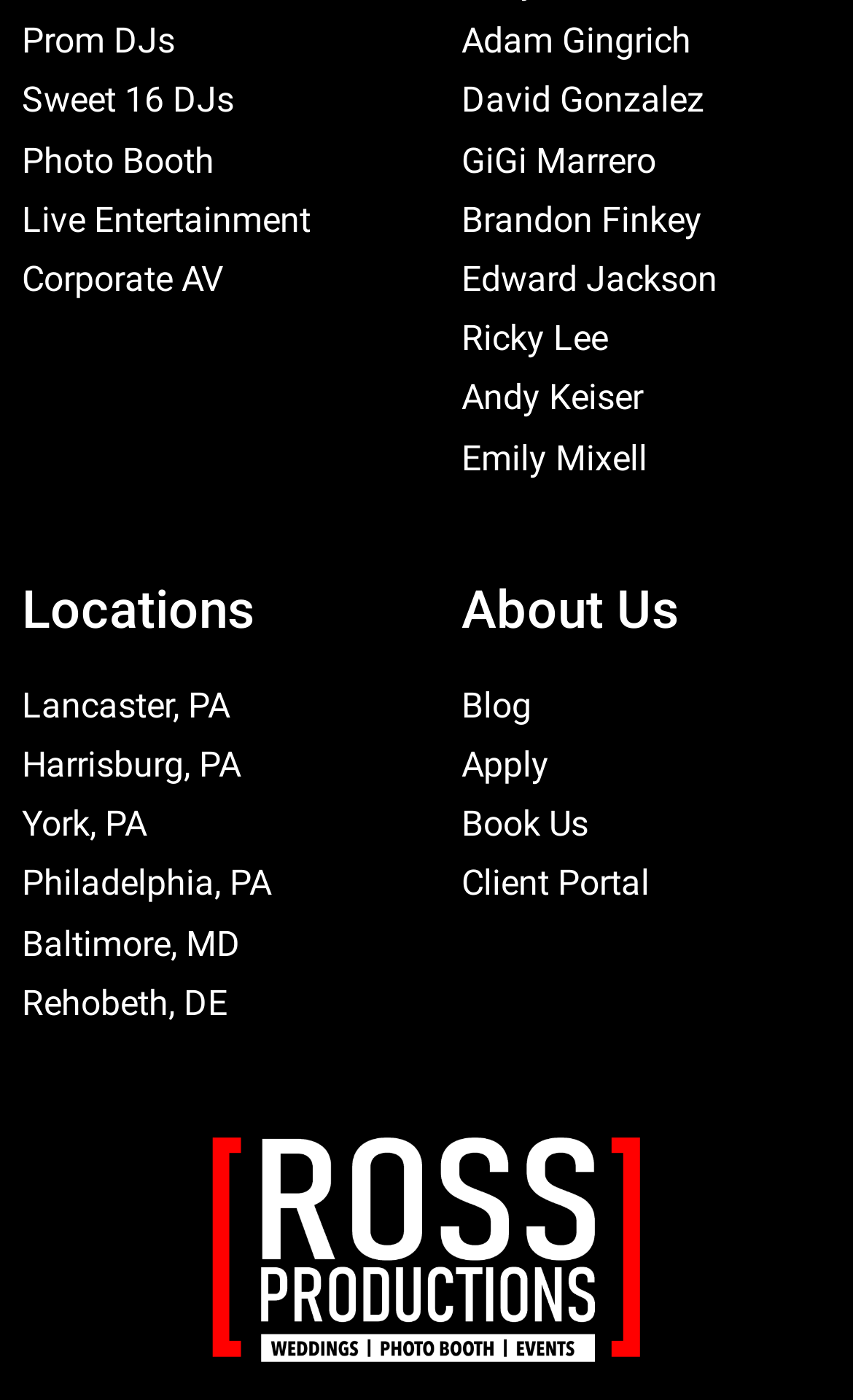From the webpage screenshot, identify the region described by Lancaster, PA. Provide the bounding box coordinates as (top-left x, top-left y, bottom-right x, bottom-right y), with each value being a floating point number between 0 and 1.

[0.026, 0.489, 0.269, 0.518]